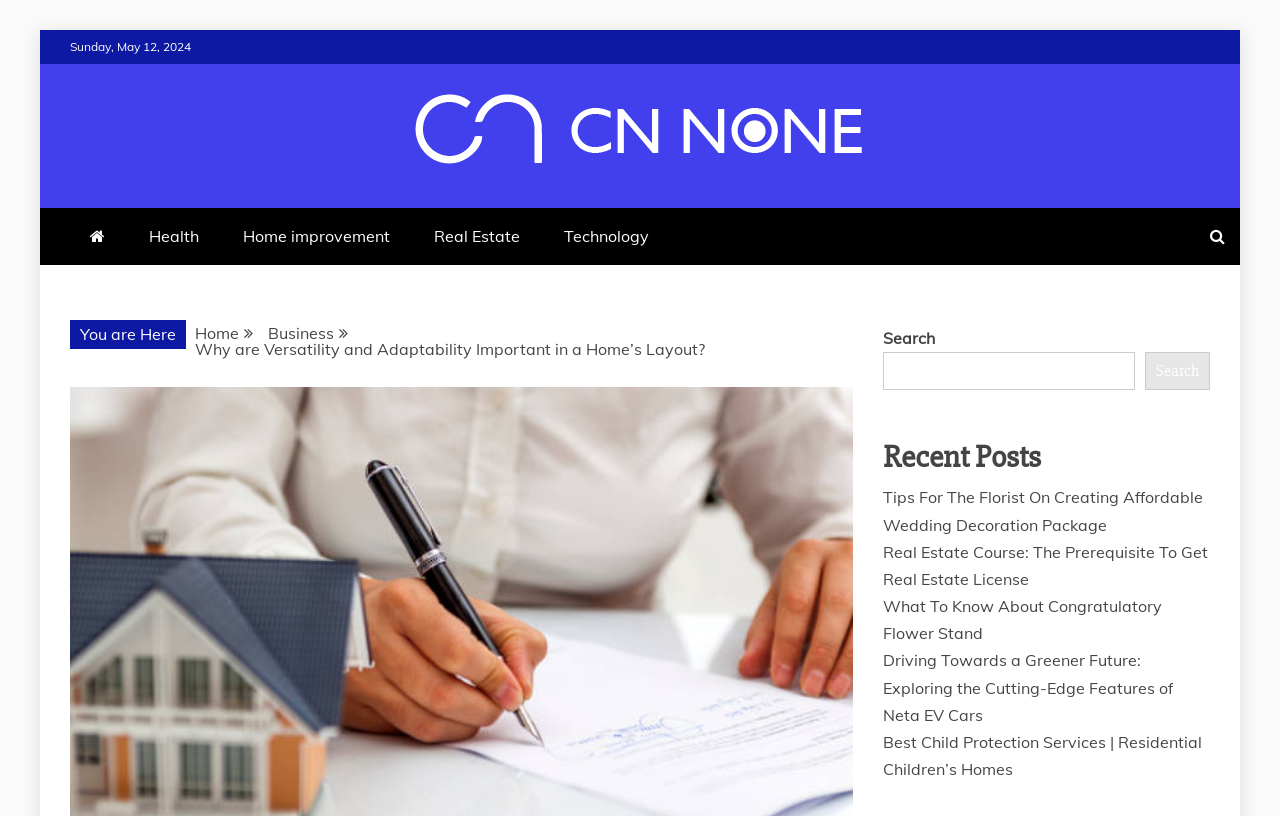Please identify the bounding box coordinates of the element's region that I should click in order to complete the following instruction: "Read about Tips For The Florist On Creating Affordable Wedding Decoration Package". The bounding box coordinates consist of four float numbers between 0 and 1, i.e., [left, top, right, bottom].

[0.69, 0.597, 0.94, 0.655]